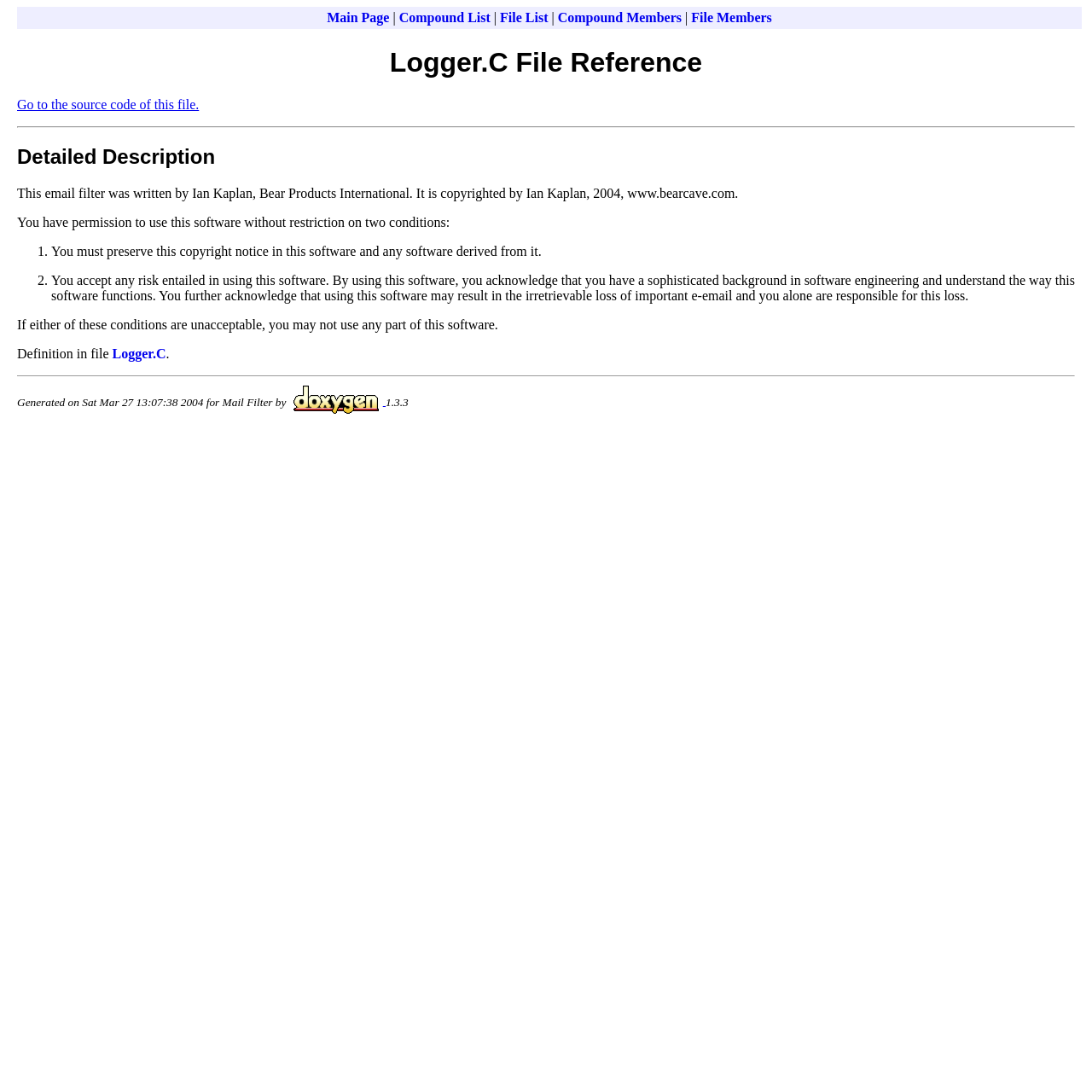Highlight the bounding box coordinates of the region I should click on to meet the following instruction: "View the file members".

[0.633, 0.009, 0.707, 0.023]